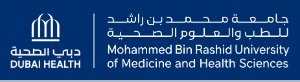What languages are used in the bilingual text?
Please look at the screenshot and answer using one word or phrase.

Arabic and English